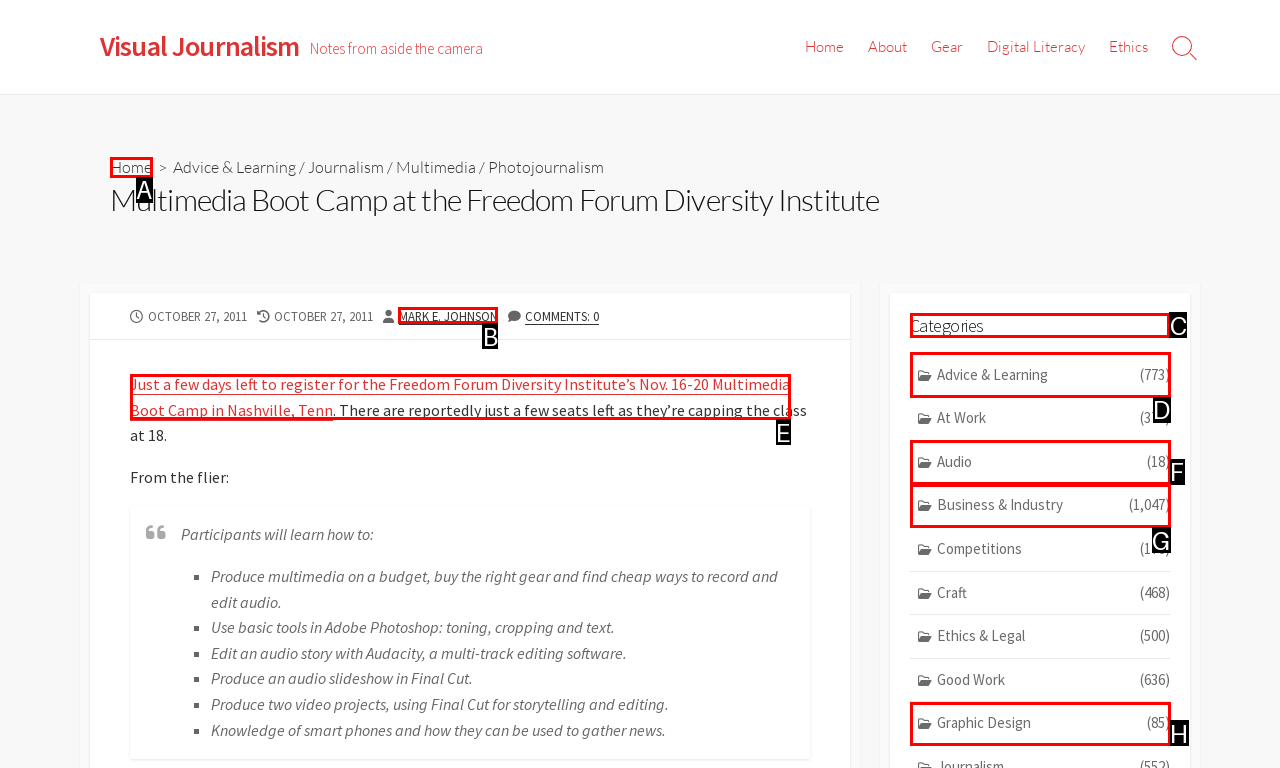Find the HTML element to click in order to complete this task: Click the HOME link
Answer with the letter of the correct option.

None